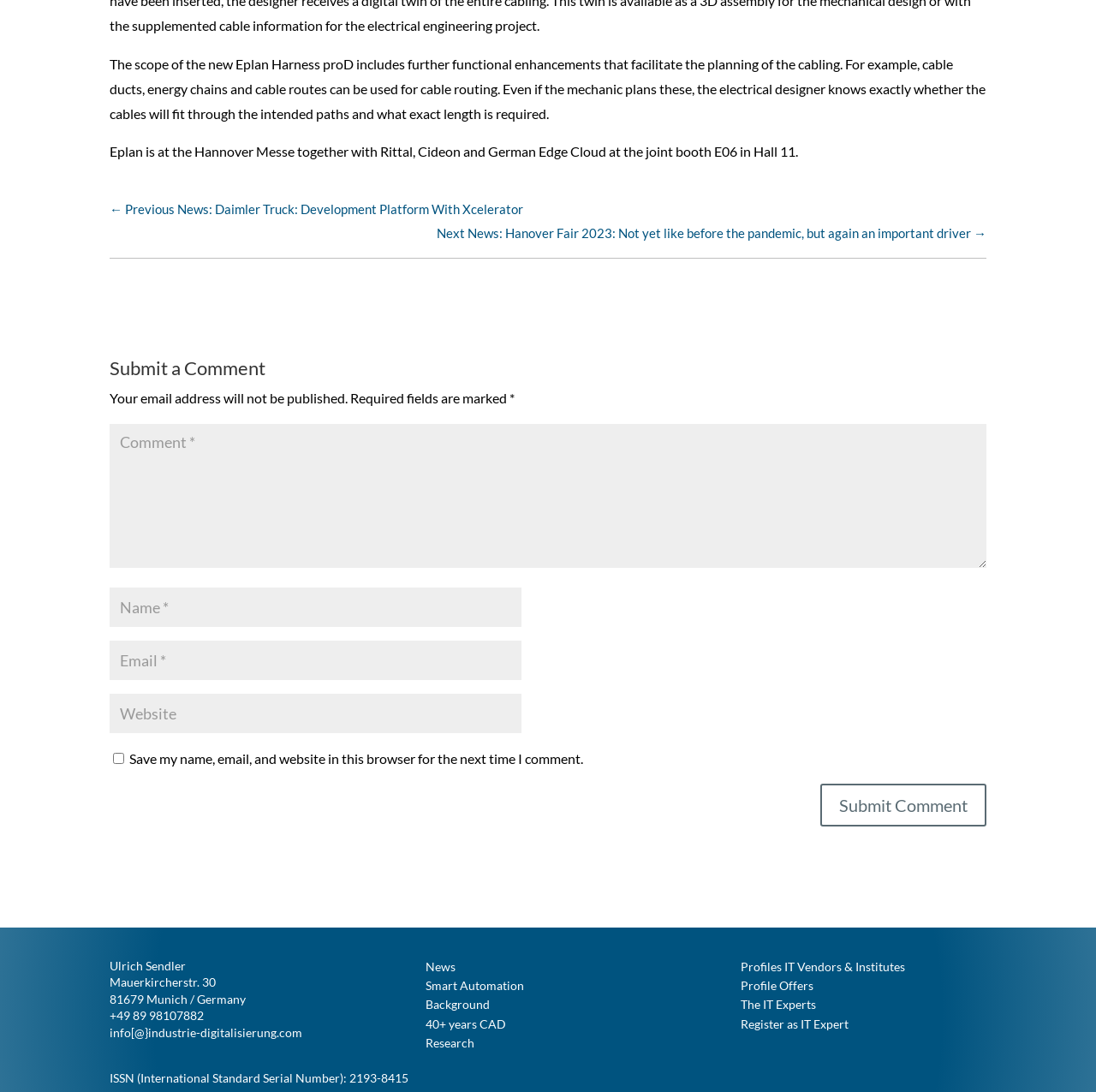What is the phone number of the company?
Based on the image content, provide your answer in one word or a short phrase.

+49 89 98107882